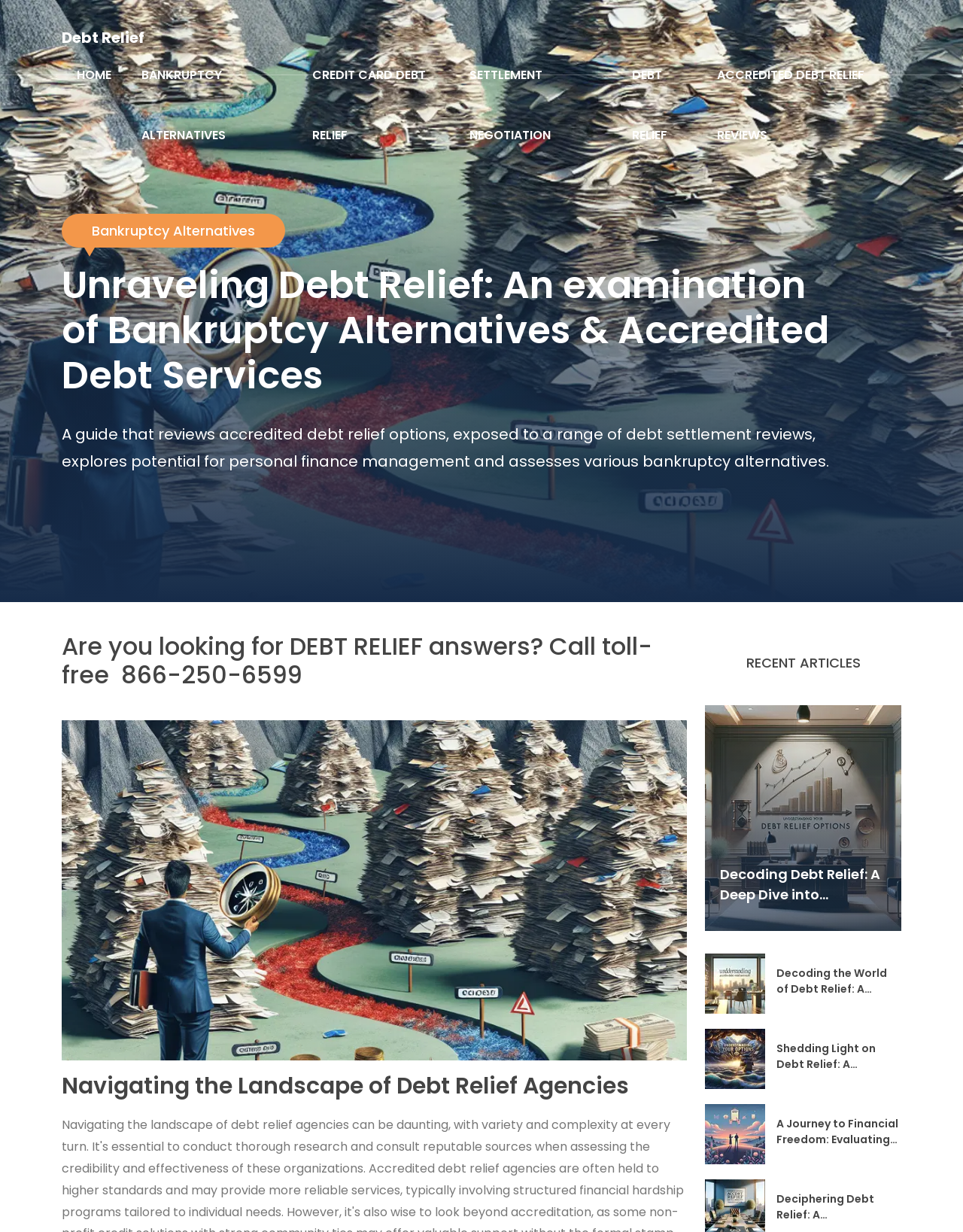Please indicate the bounding box coordinates for the clickable area to complete the following task: "Call the toll-free number for debt relief answers". The coordinates should be specified as four float numbers between 0 and 1, i.e., [left, top, right, bottom].

[0.064, 0.513, 0.713, 0.56]